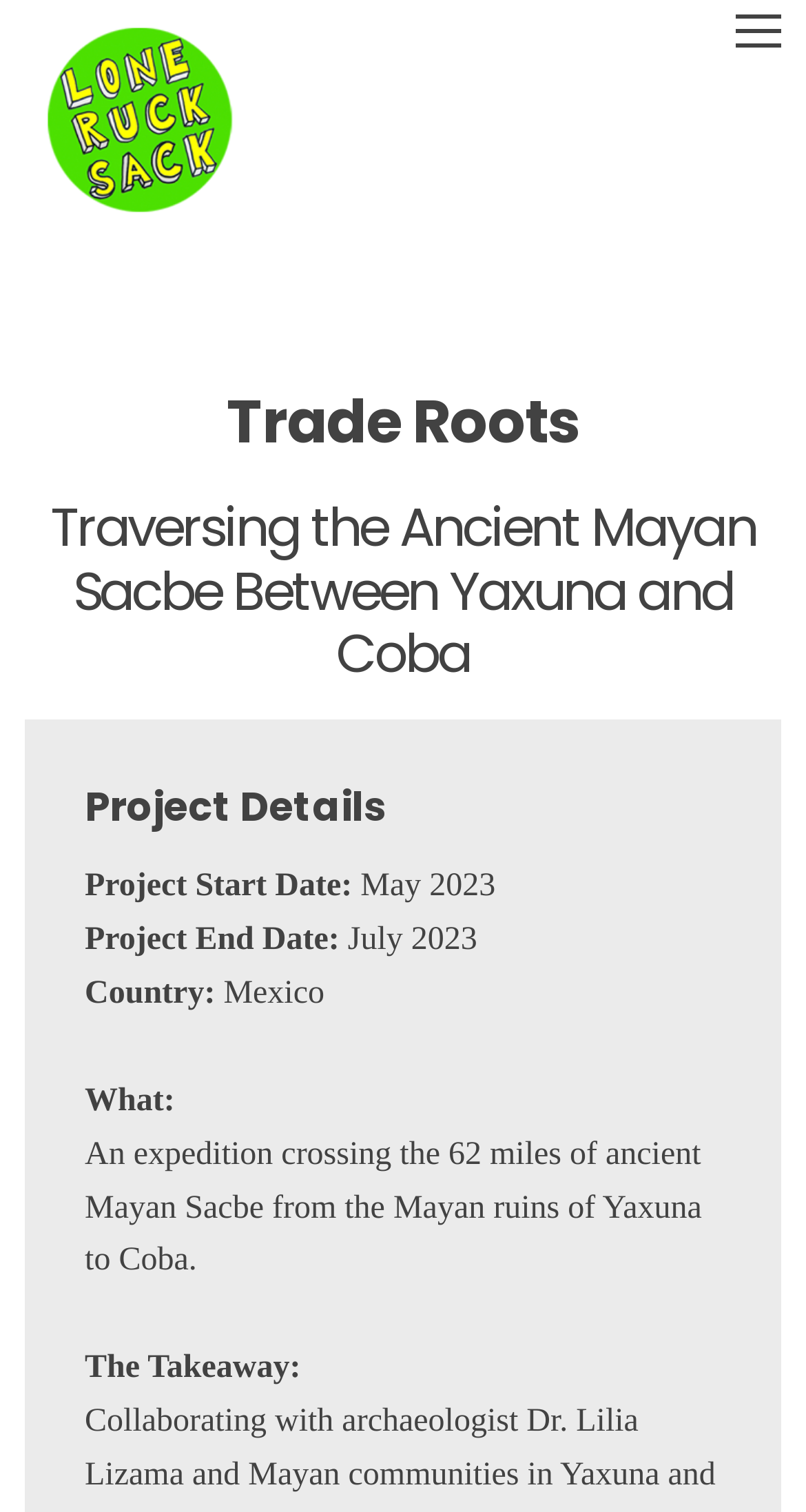What is the name of the Mayan ruins at the start of the expedition?
Please utilize the information in the image to give a detailed response to the question.

I found the name of the Mayan ruins at the start of the expedition by looking at the 'What:' section, where it describes the expedition as 'crossing the 62 miles of ancient Mayan Sacbe from the Mayan ruins of Yaxuna to Coba'.